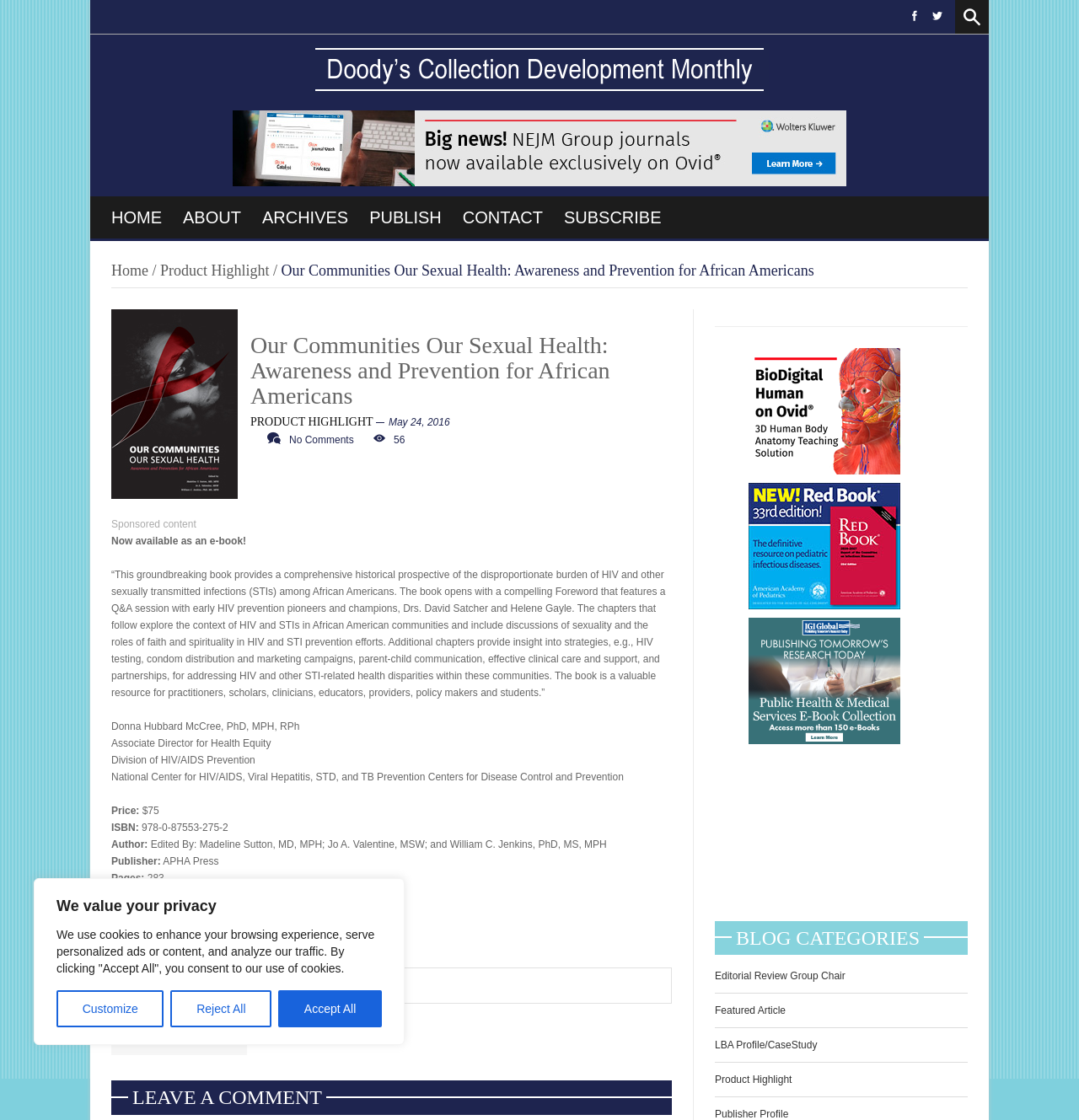Identify the bounding box coordinates of the region that should be clicked to execute the following instruction: "Leave a comment".

[0.103, 0.965, 0.623, 0.995]